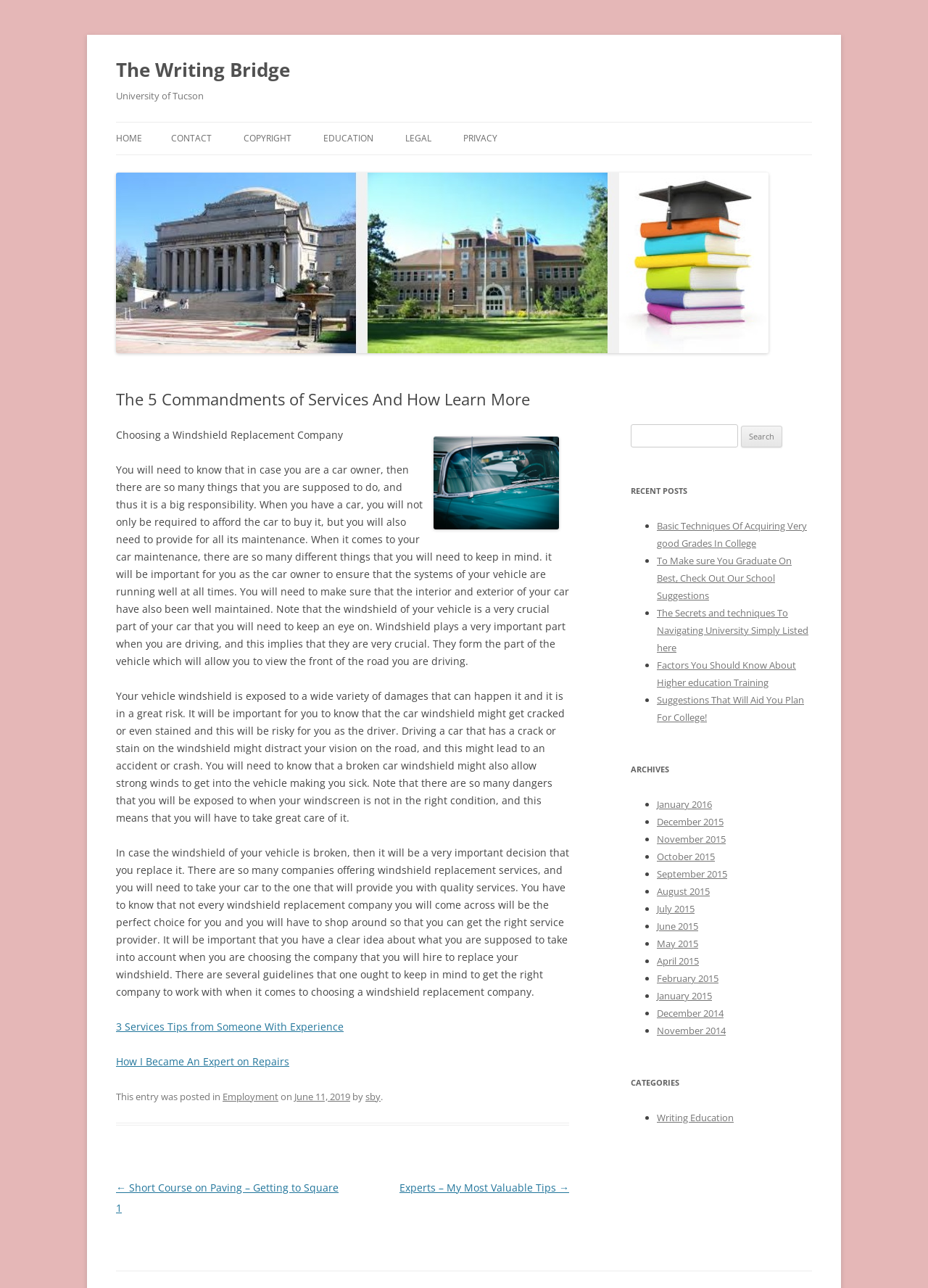What is the topic of the main article?
Please provide a comprehensive answer based on the contents of the image.

The main article on the webpage discusses the importance of windshield replacement and provides guidelines for choosing a windshield replacement company. The topic can be inferred from the headings and content of the article.